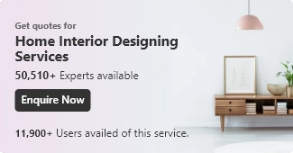Please respond to the question using a single word or phrase:
How many users have availed of this service?

11,900